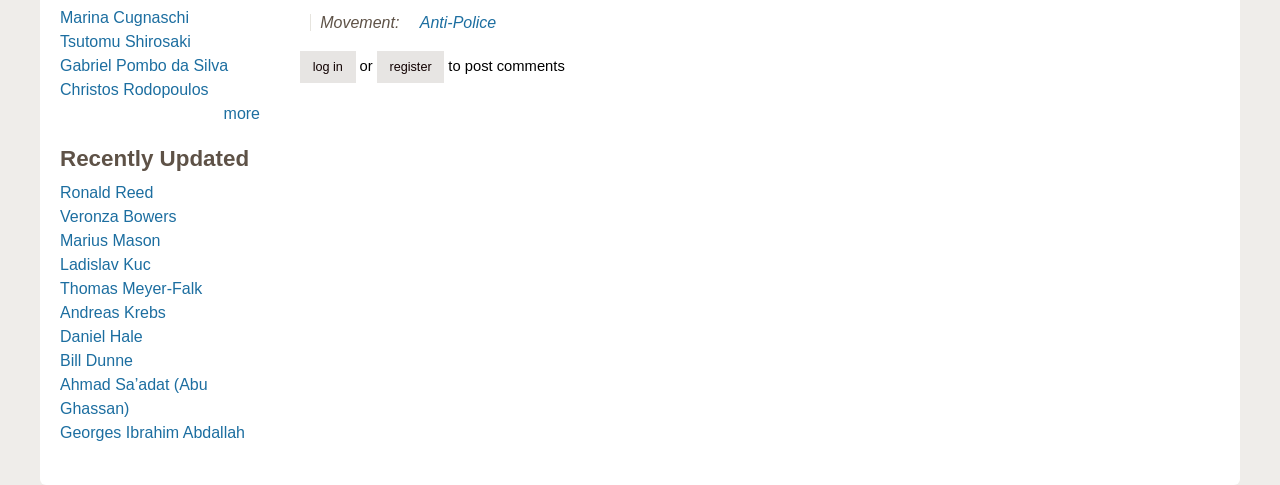Please identify the bounding box coordinates of the element I should click to complete this instruction: 'see more'. The coordinates should be given as four float numbers between 0 and 1, like this: [left, top, right, bottom].

[0.175, 0.216, 0.203, 0.251]